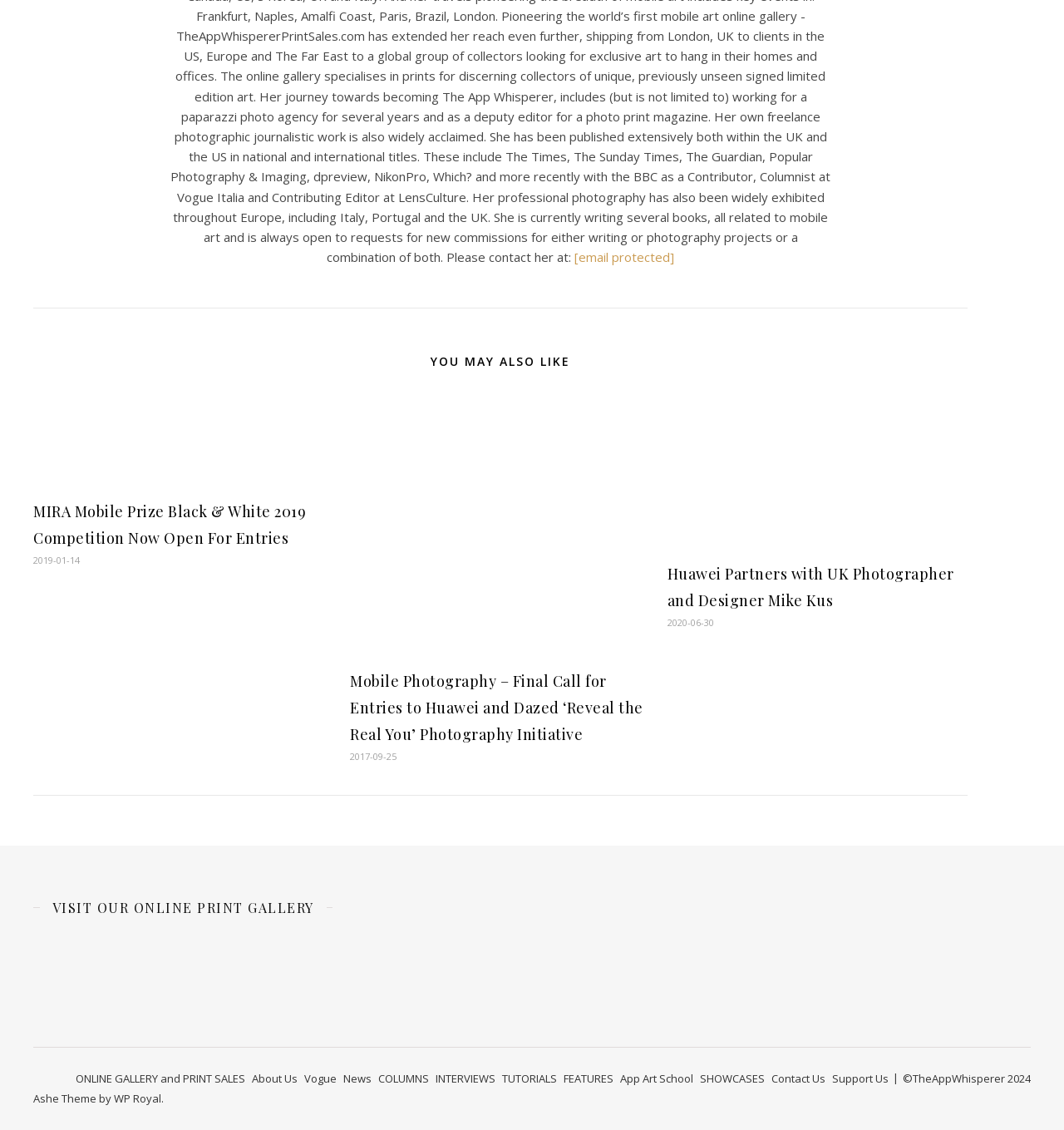Highlight the bounding box coordinates of the element that should be clicked to carry out the following instruction: "Explore 'Mobile Photography – Final Call for Entries to Huawei and Dazed ‘Reveal the Real You’ Photography Initiative'". The coordinates must be given as four float numbers ranging from 0 to 1, i.e., [left, top, right, bottom].

[0.329, 0.589, 0.609, 0.659]